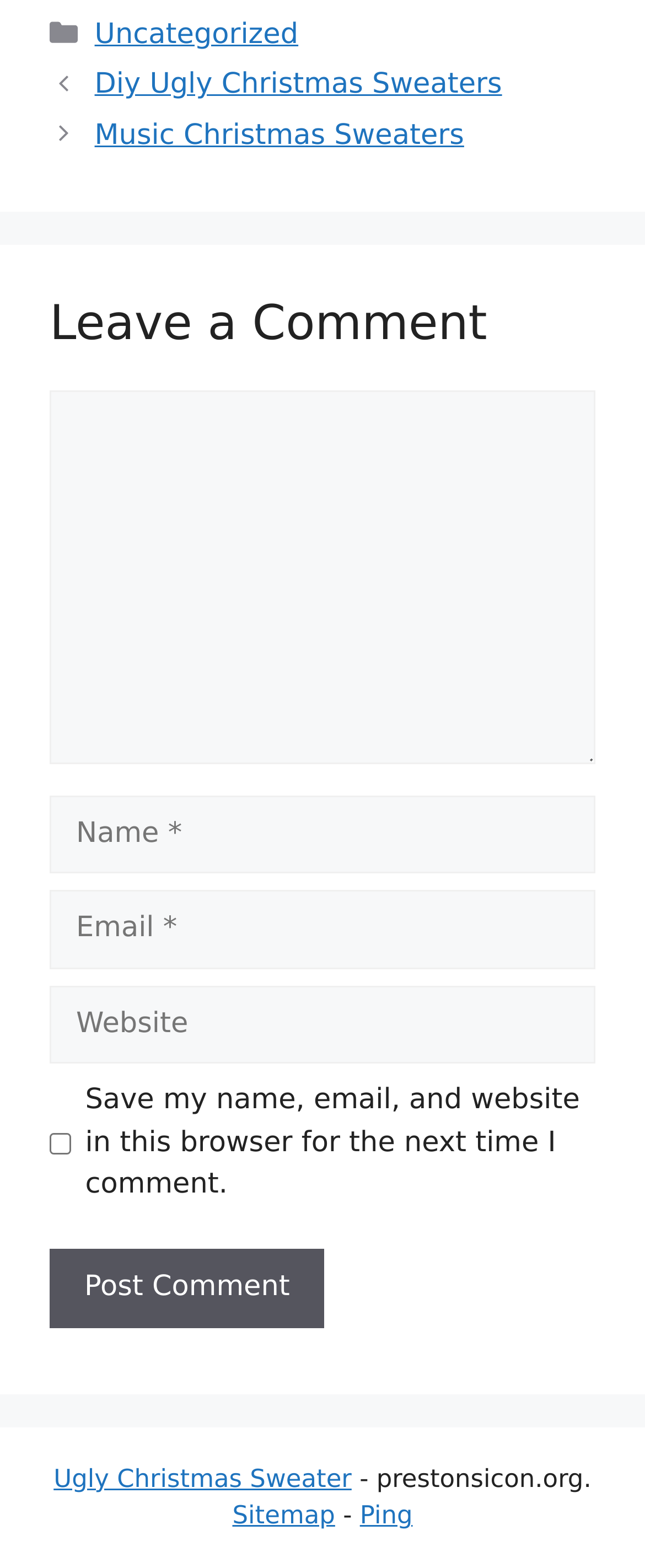Identify the bounding box coordinates for the element you need to click to achieve the following task: "Click on the 'Uncategorized' link". Provide the bounding box coordinates as four float numbers between 0 and 1, in the form [left, top, right, bottom].

[0.147, 0.011, 0.462, 0.033]